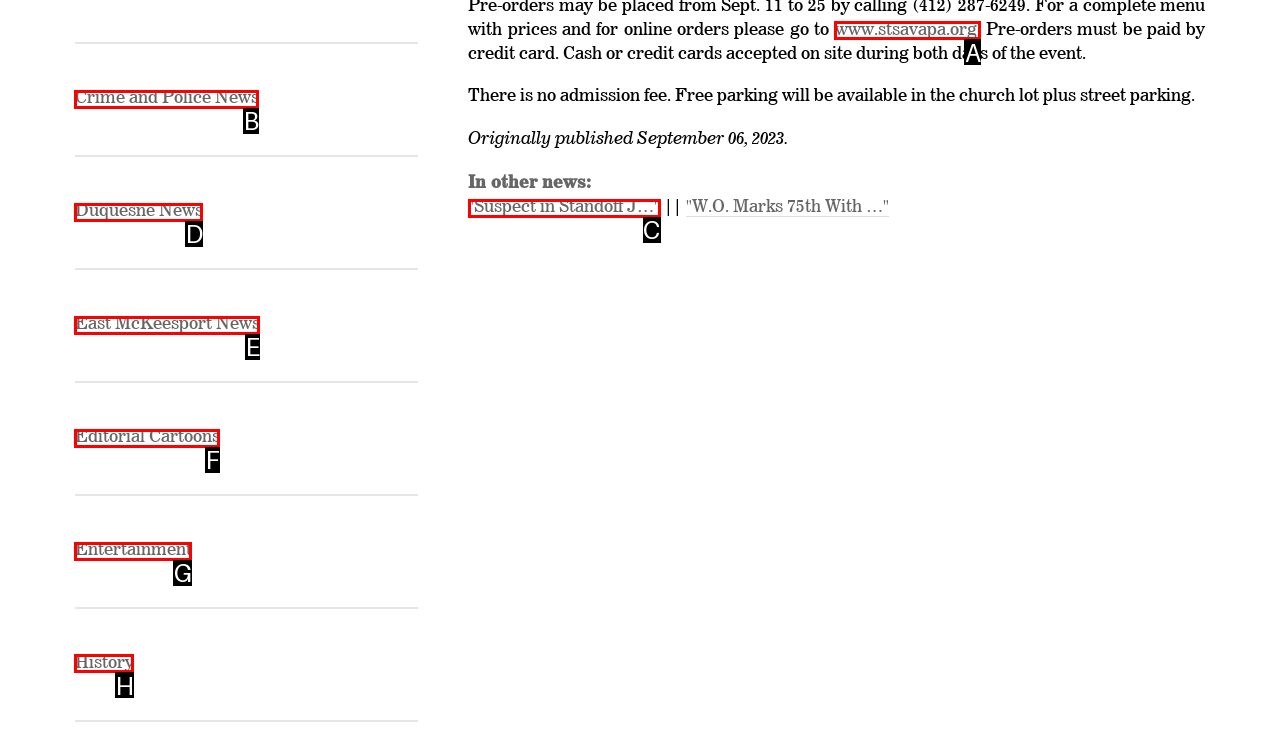Identify the UI element described as: PRODUCTION
Answer with the option's letter directly.

None